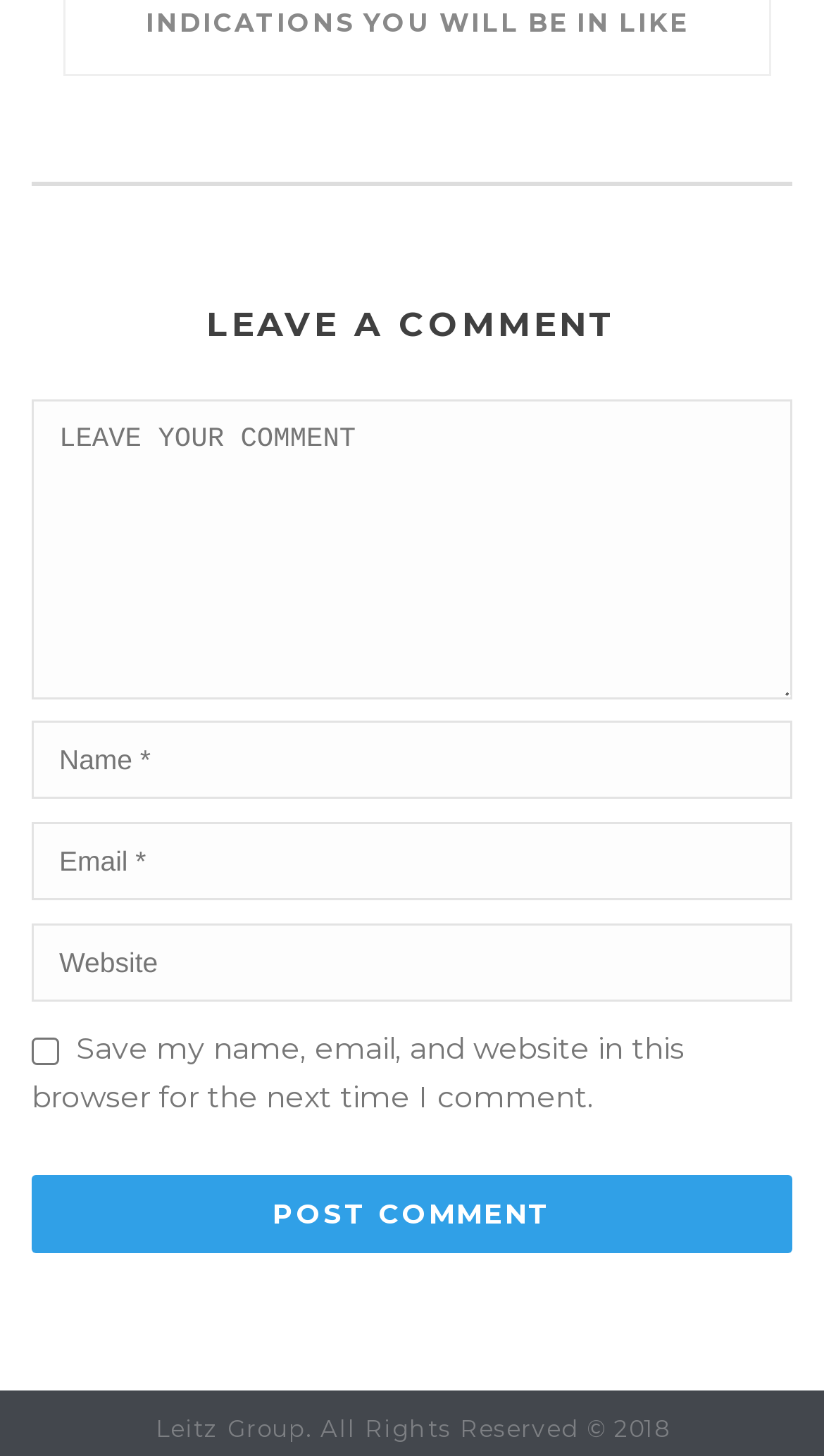What is the button label for submitting a comment?
Based on the visual content, answer with a single word or a brief phrase.

POST COMMENT